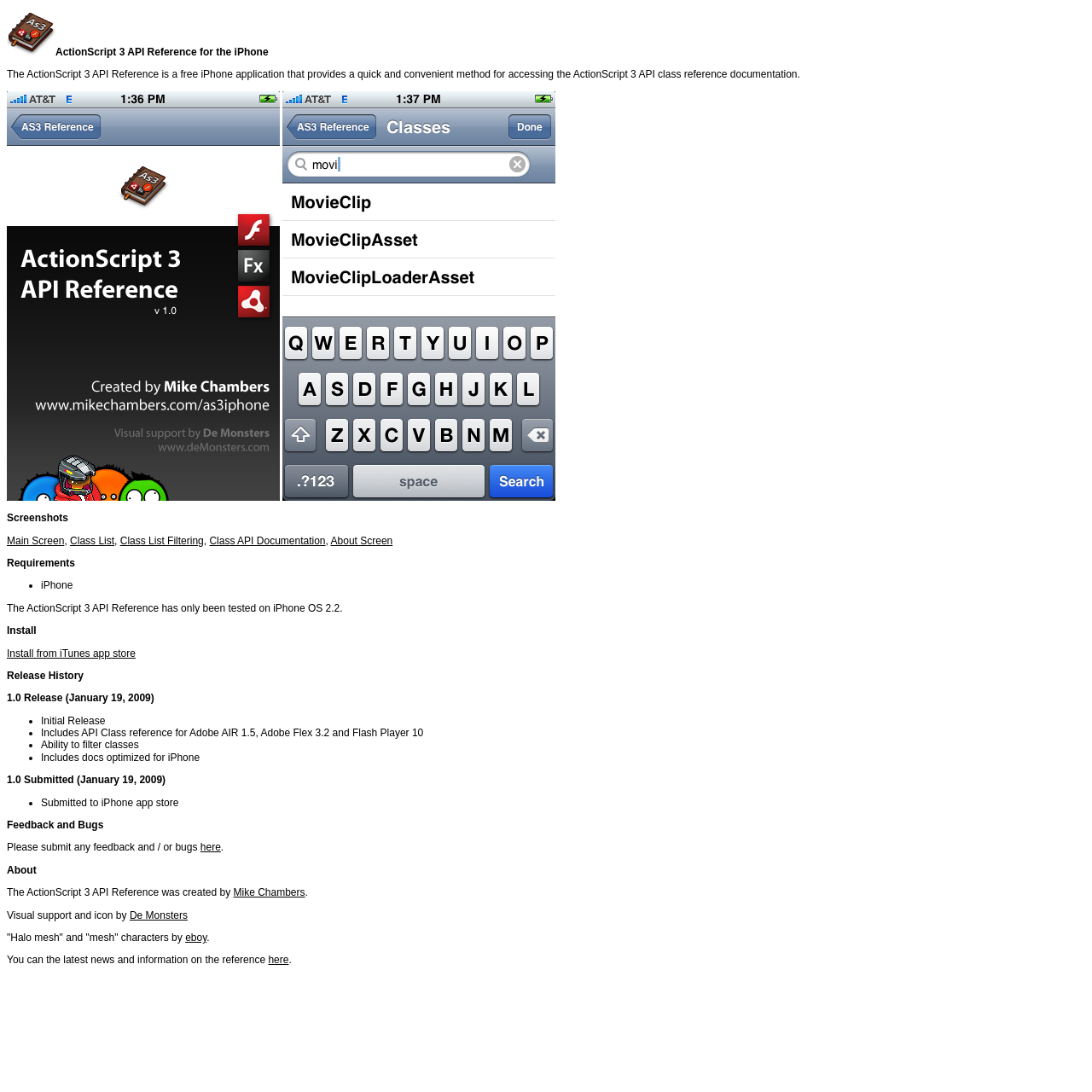Explain the webpage in detail, including its primary components.

The webpage is about the ActionScript 3 API Reference, an iPhone application that provides quick access to ActionScript 3 API class reference documentation. At the top, there is a heading with an icon, followed by a brief description of the application. Below this, there are two links, "About Screen" and "Filtering Classes", each accompanied by an image.

The next section is titled "Screenshots", which contains a series of links, including "Main Screen", "Class List", "Class List Filtering", "Class API Documentation", and "About Screen", separated by commas. Each link is positioned horizontally, one after the other.

Following this, there are three sections: "Requirements", "Install", and "Release History". The "Requirements" section lists the iPhone OS 2.2 as the only tested platform. The "Install" section has a link to install the application from the iTunes app store. The "Release History" section provides information about the application's releases, including the initial release, submitted release, and subsequent updates.

The webpage also has sections for "Feedback and Bugs", where users can submit feedback and report bugs, and "About", which provides information about the creator of the application, Mike Chambers, and the visual support and icon designers.

Throughout the webpage, there are several headings, links, and static text elements, with images and icons accompanying some of the links. The layout is organized, with each section clearly separated from the others.